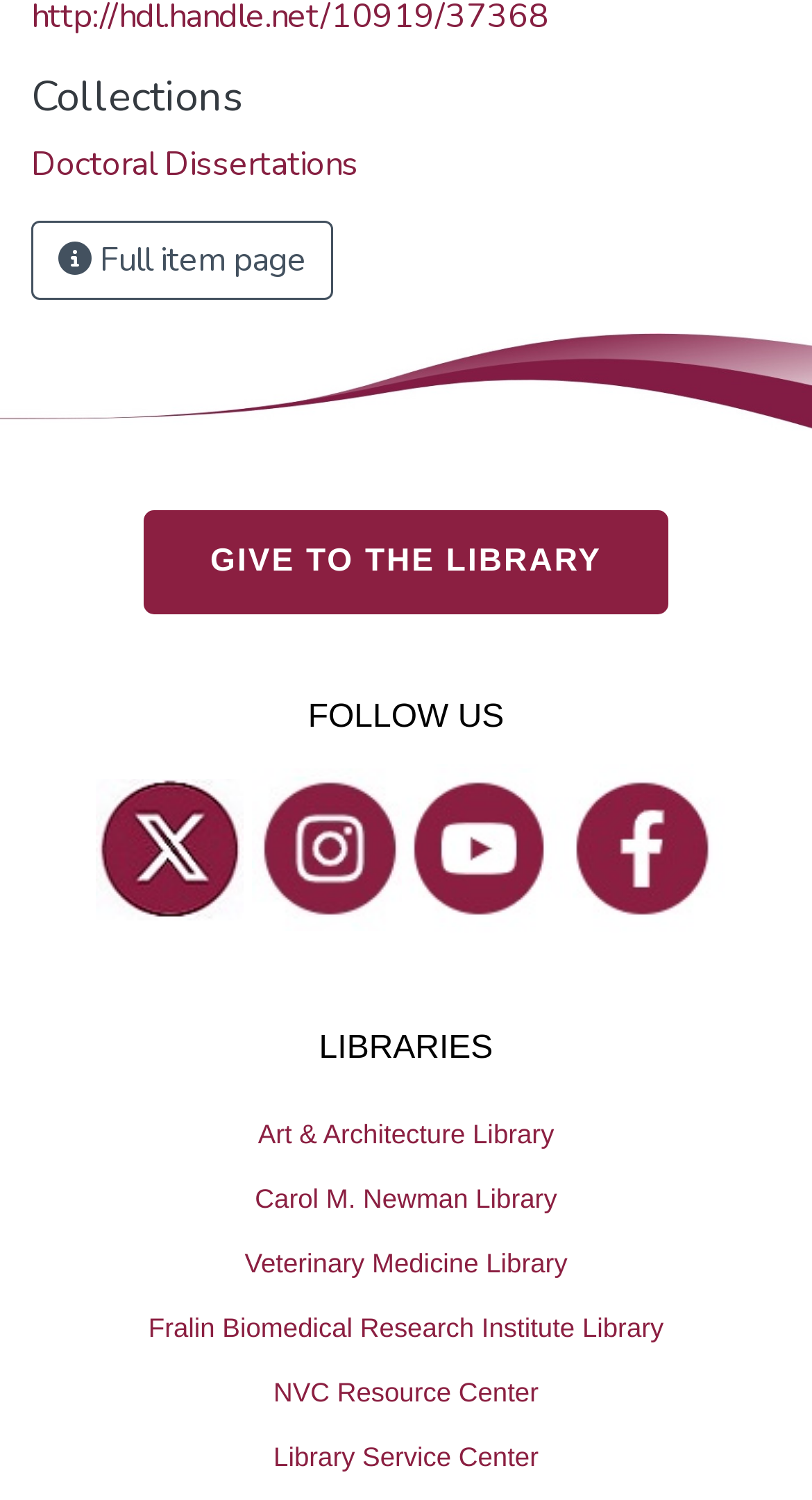Pinpoint the bounding box coordinates of the area that must be clicked to complete this instruction: "Follow on Twitter".

[0.145, 0.531, 0.273, 0.6]